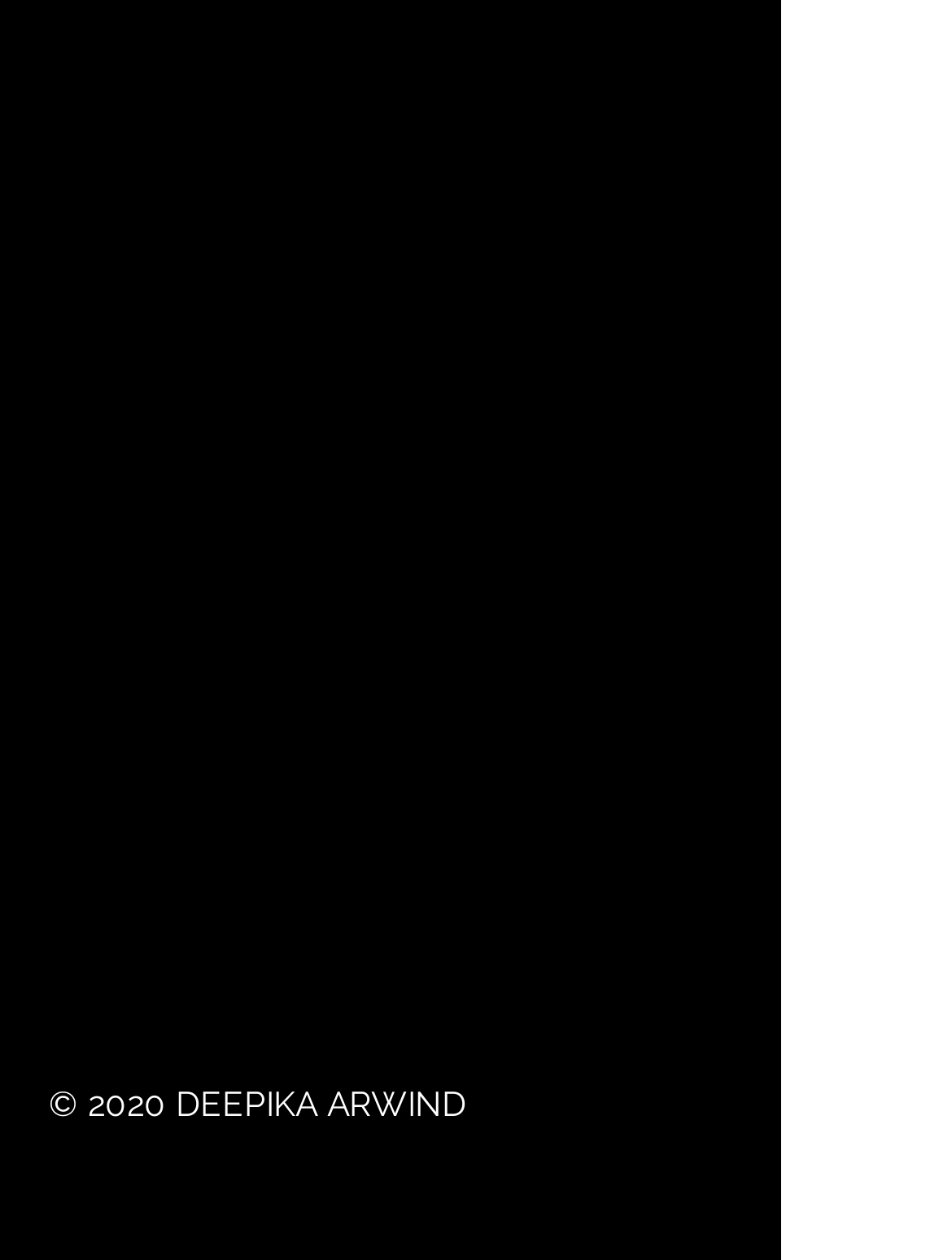Show the bounding box coordinates for the HTML element described as: "aria-label="Instagram"".

[0.495, 0.913, 0.585, 0.981]